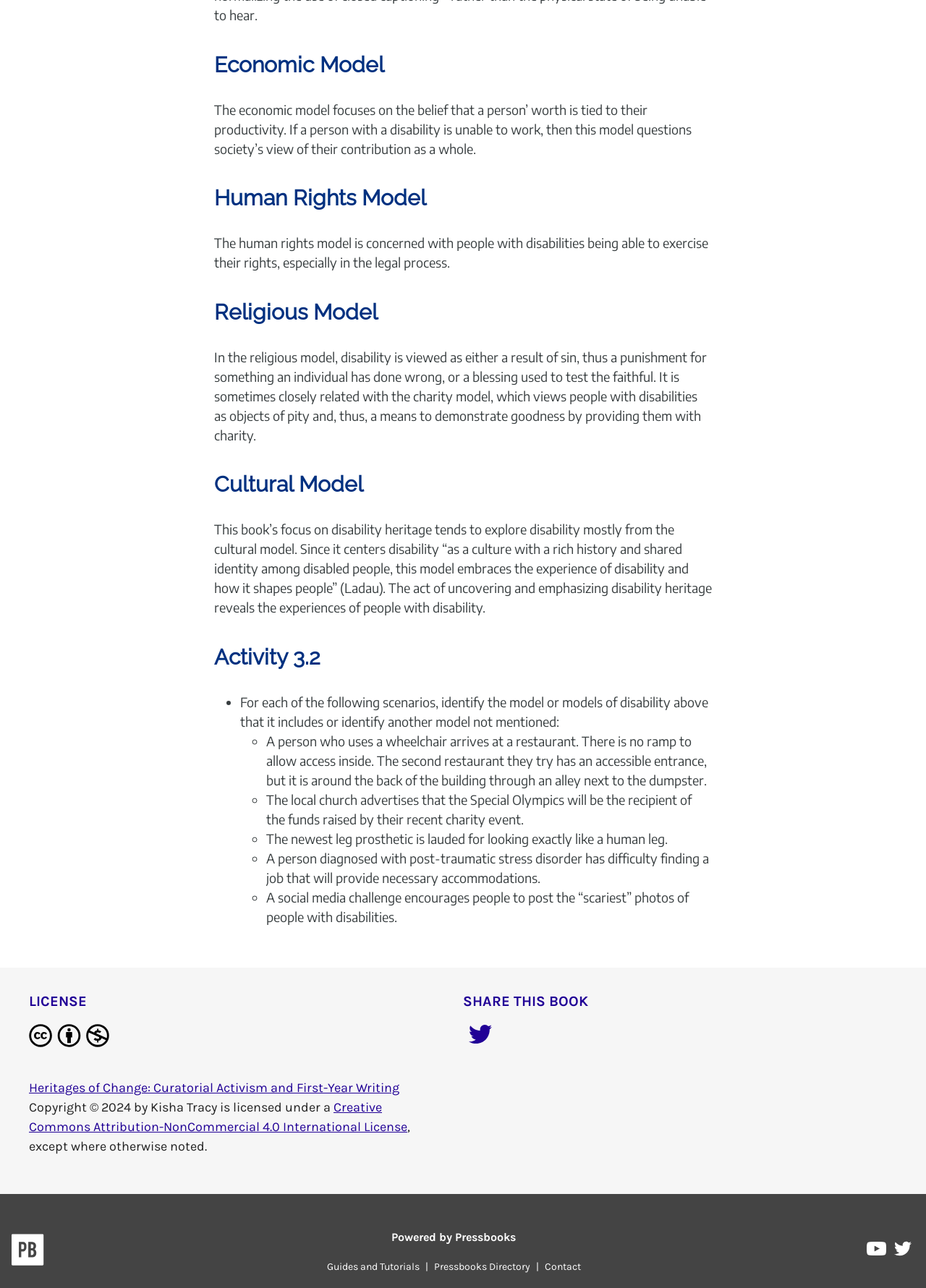Locate the bounding box of the UI element with the following description: "Contact".

[0.582, 0.979, 0.633, 0.988]